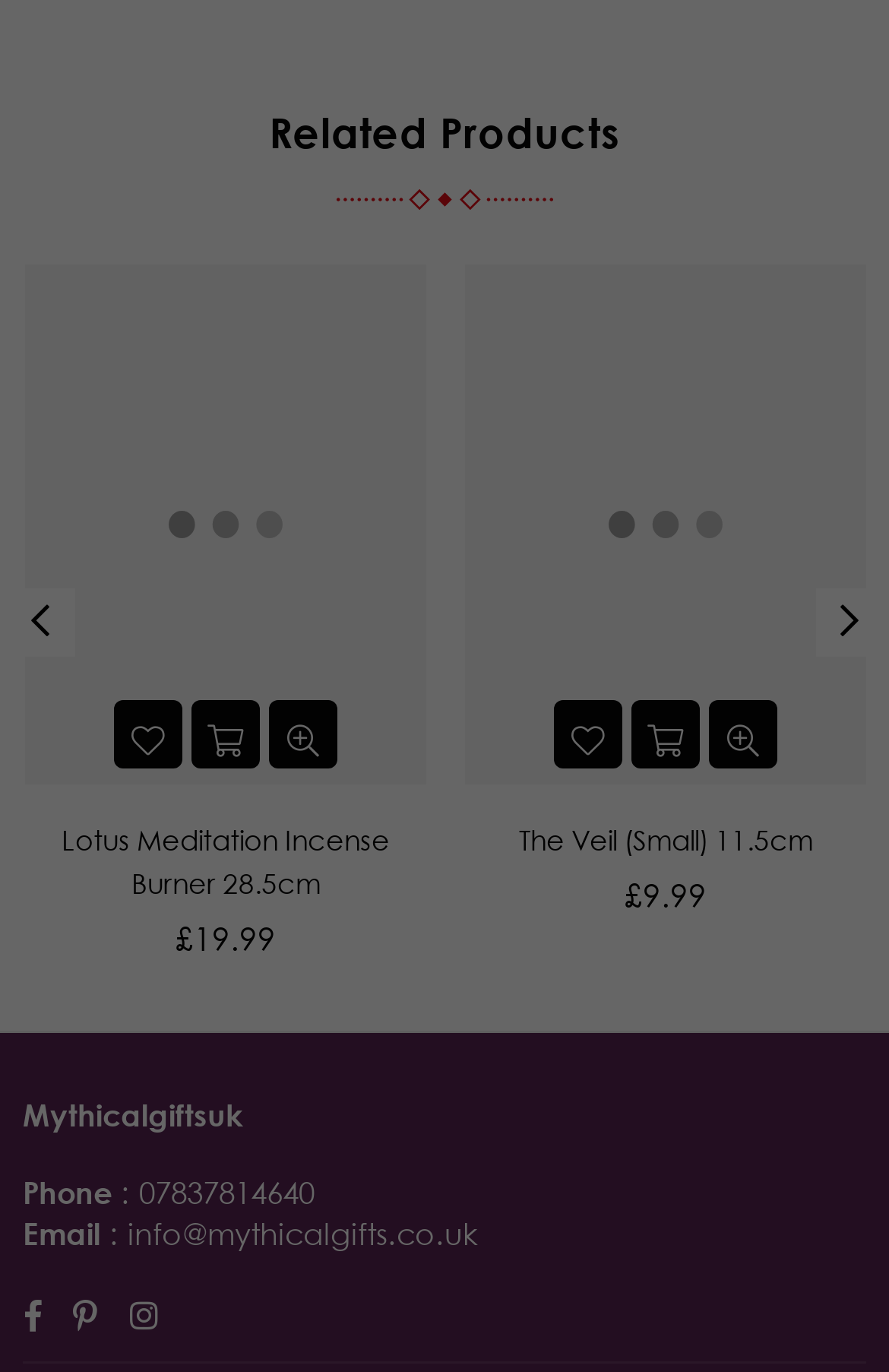Provide the bounding box coordinates for the UI element described in this sentence: "Lotus Meditation Incense Burner 28.5cm". The coordinates should be four float values between 0 and 1, i.e., [left, top, right, bottom].

[0.069, 0.6, 0.438, 0.657]